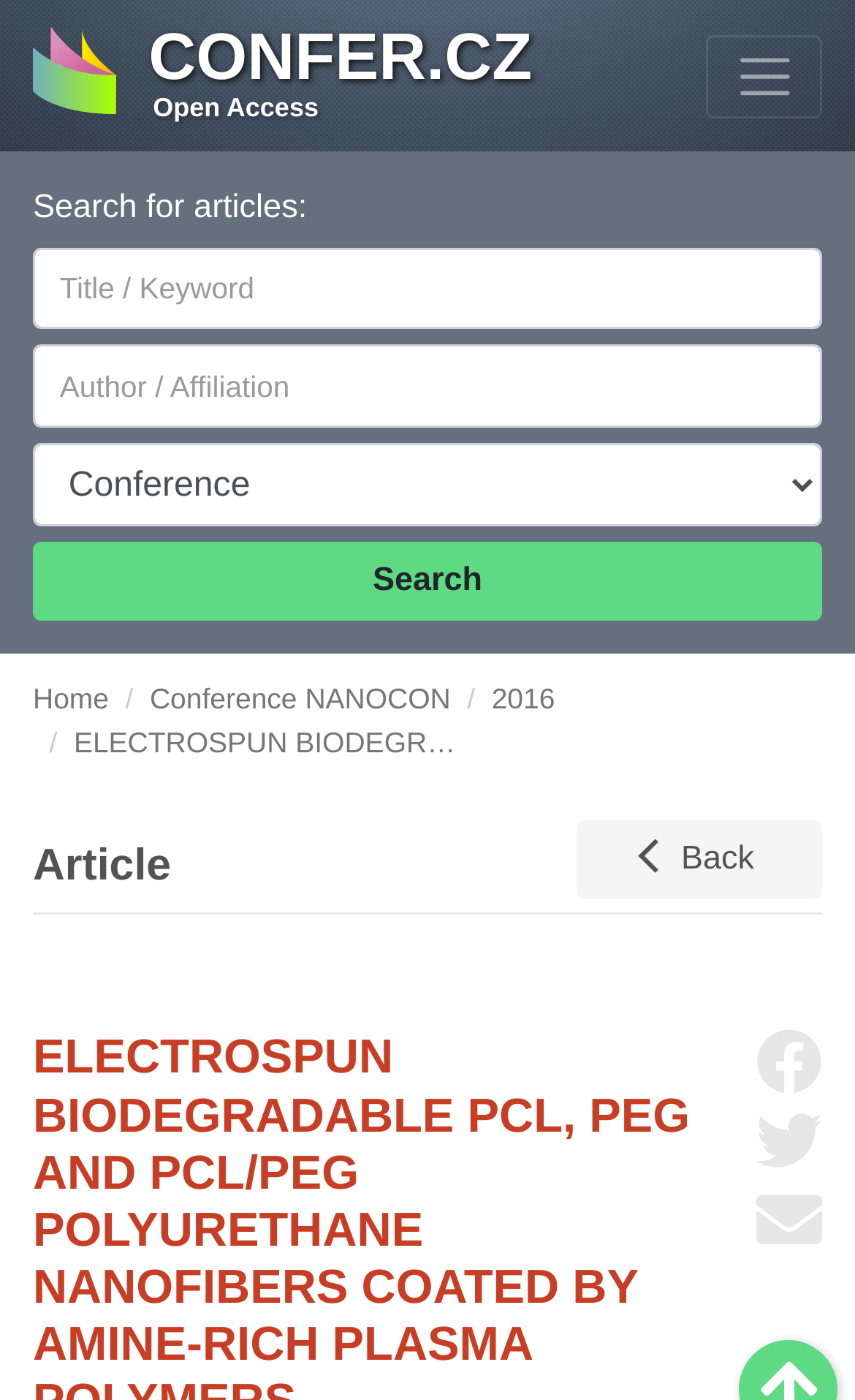Provide a comprehensive description of the webpage.

The webpage appears to be a conference proceedings page, specifically focused on electrospun biodegradable nanofibers. At the top left, there is a link to "Open Access Conference Proceedings" accompanied by a small image. Next to it, on the top right, is a "Toggle navigation" button.

Below the top section, there is a search bar with a label "Search for articles:" and a text box to input search queries. To the right of the search bar, there is another text box labeled "Author/Affiliation". Further down, there is a combo box labeled "Conference" and a "Search" button.

The main content of the page is divided into sections, with links to "Home", "Conference NANOCON", and "2016" on the left side. Below these links, there is a section labeled "Article" with a "Back" link on the right side.

At the bottom of the page, there are social media sharing links, including "Share on Facebook", "Share on Twitter", and "Send by email", each accompanied by a small image.